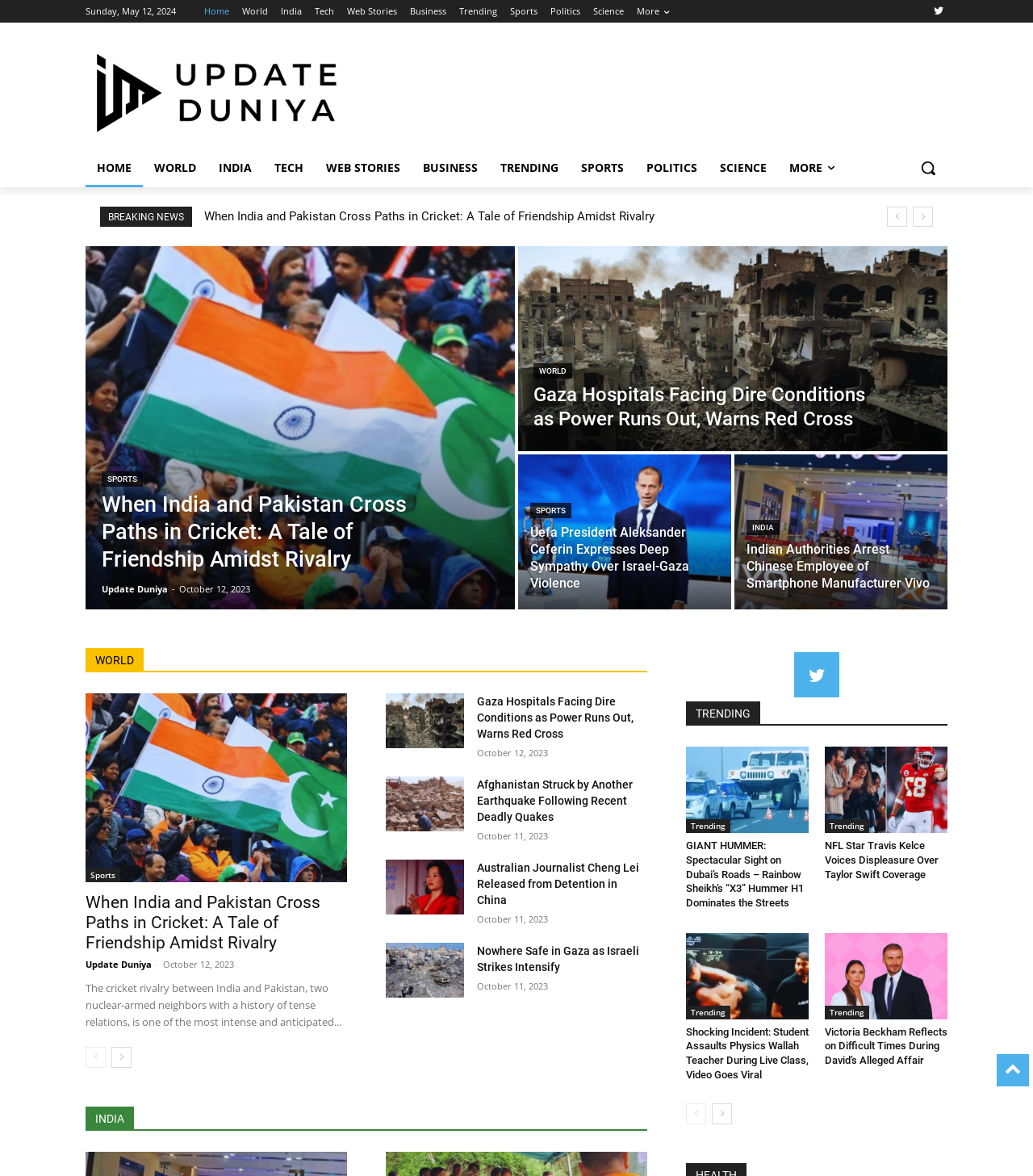Identify the bounding box coordinates of the part that should be clicked to carry out this instruction: "Search for something".

[0.88, 0.127, 0.917, 0.159]